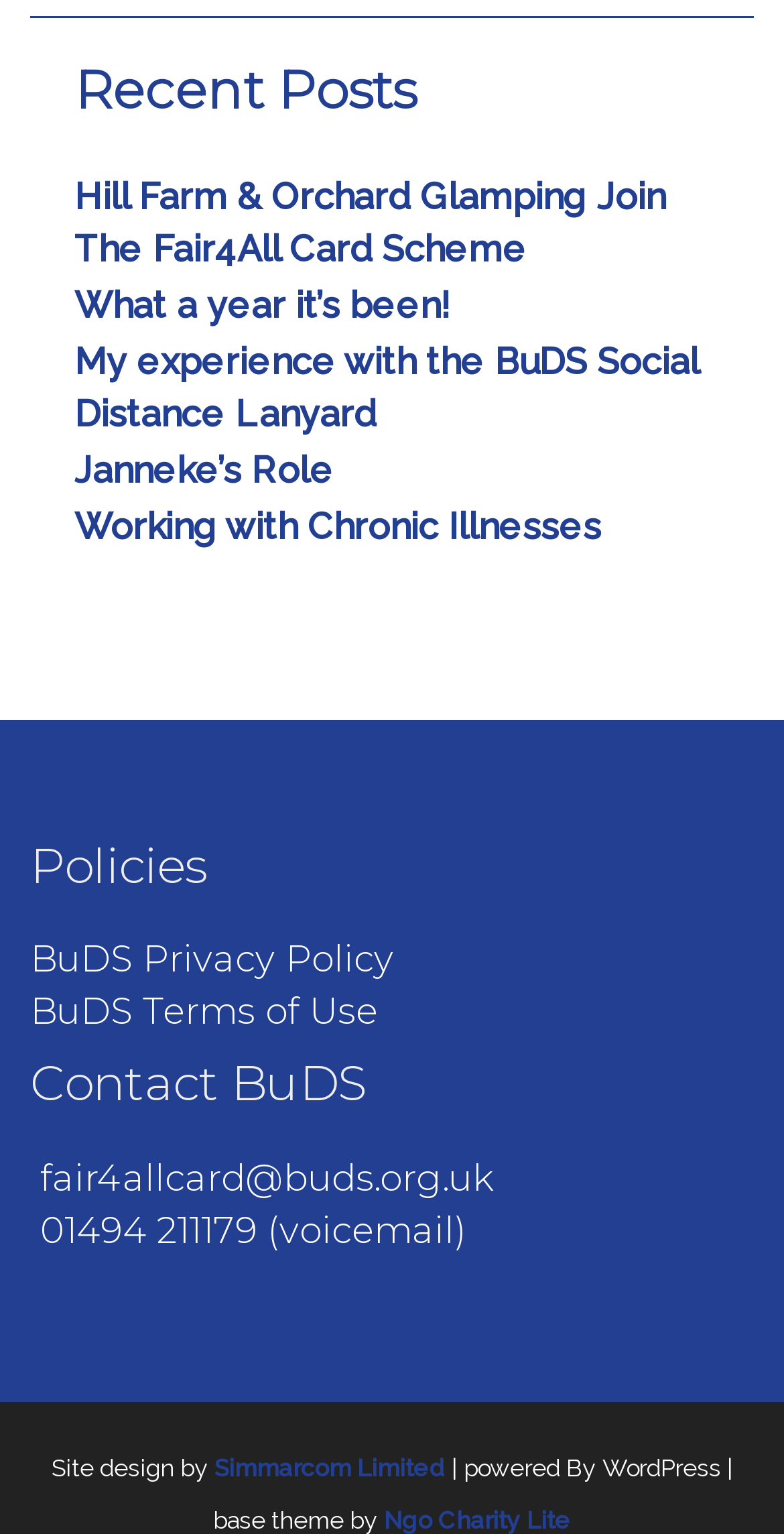Please specify the bounding box coordinates of the region to click in order to perform the following instruction: "Read recent posts".

[0.095, 0.041, 0.905, 0.079]